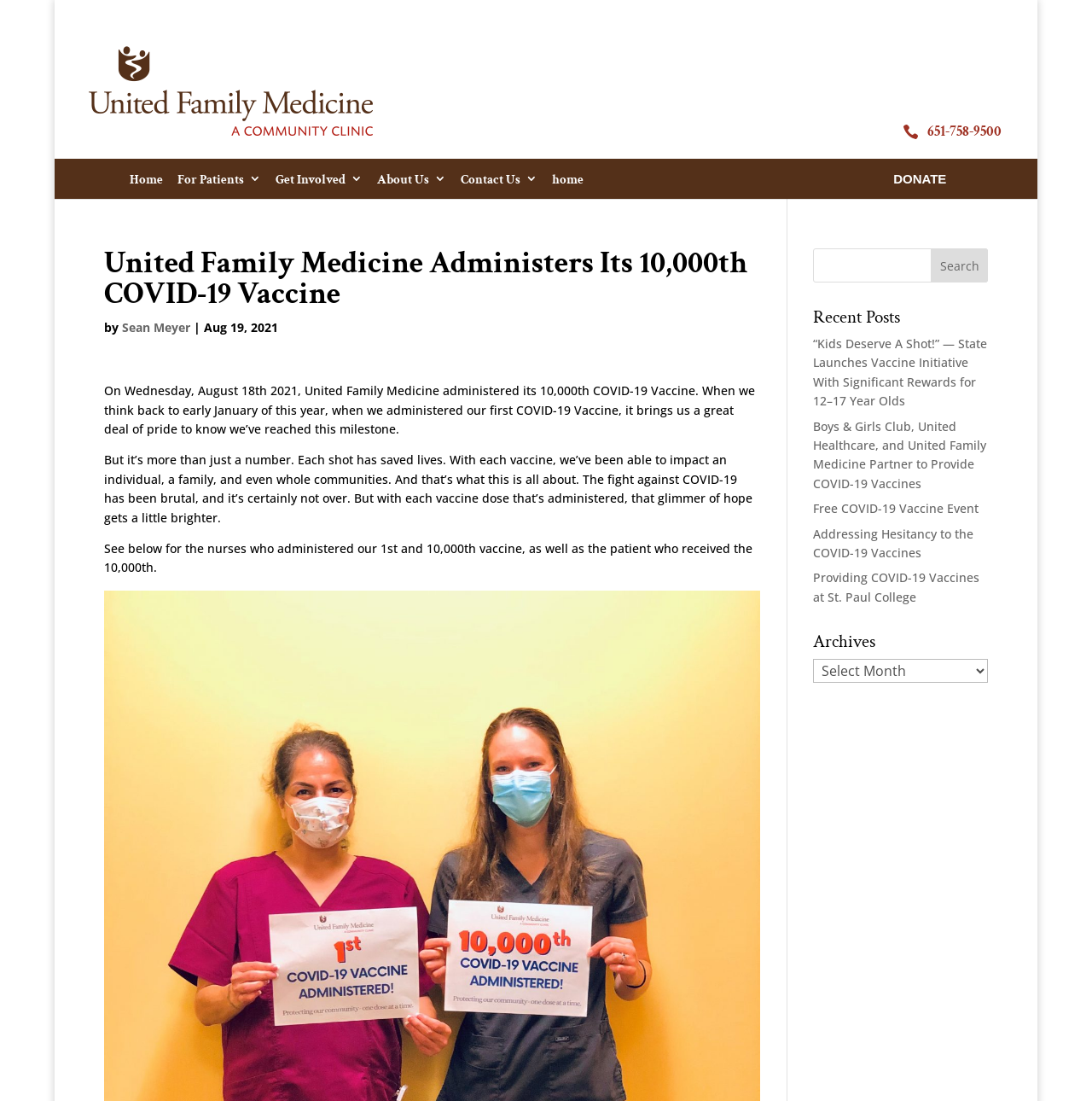Show the bounding box coordinates of the region that should be clicked to follow the instruction: "Select an archive."

[0.744, 0.599, 0.905, 0.62]